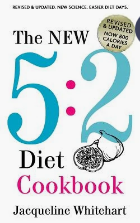Explain the image in detail, mentioning the main subjects and background elements.

The image features the cover of "The NEW 5:2 Diet Cookbook" by Jacqueline Whitehart. The design prominently displays the title in a bold, stylish font, emphasizing the numbers "5:2" in vibrant colors. The cover includes a tagline indicating it is "Revised & Updated" along with a note about the calorie count, stating "Now 800 Calories A Day." An artistic illustration of an ingredient, likely a garlic bulb, is featured on the cover, adding a visual element that relates to cooking and healthy eating. This cookbook focuses on the popular 5:2 diet, promising new and effective recipes for those interested in managing their weight.